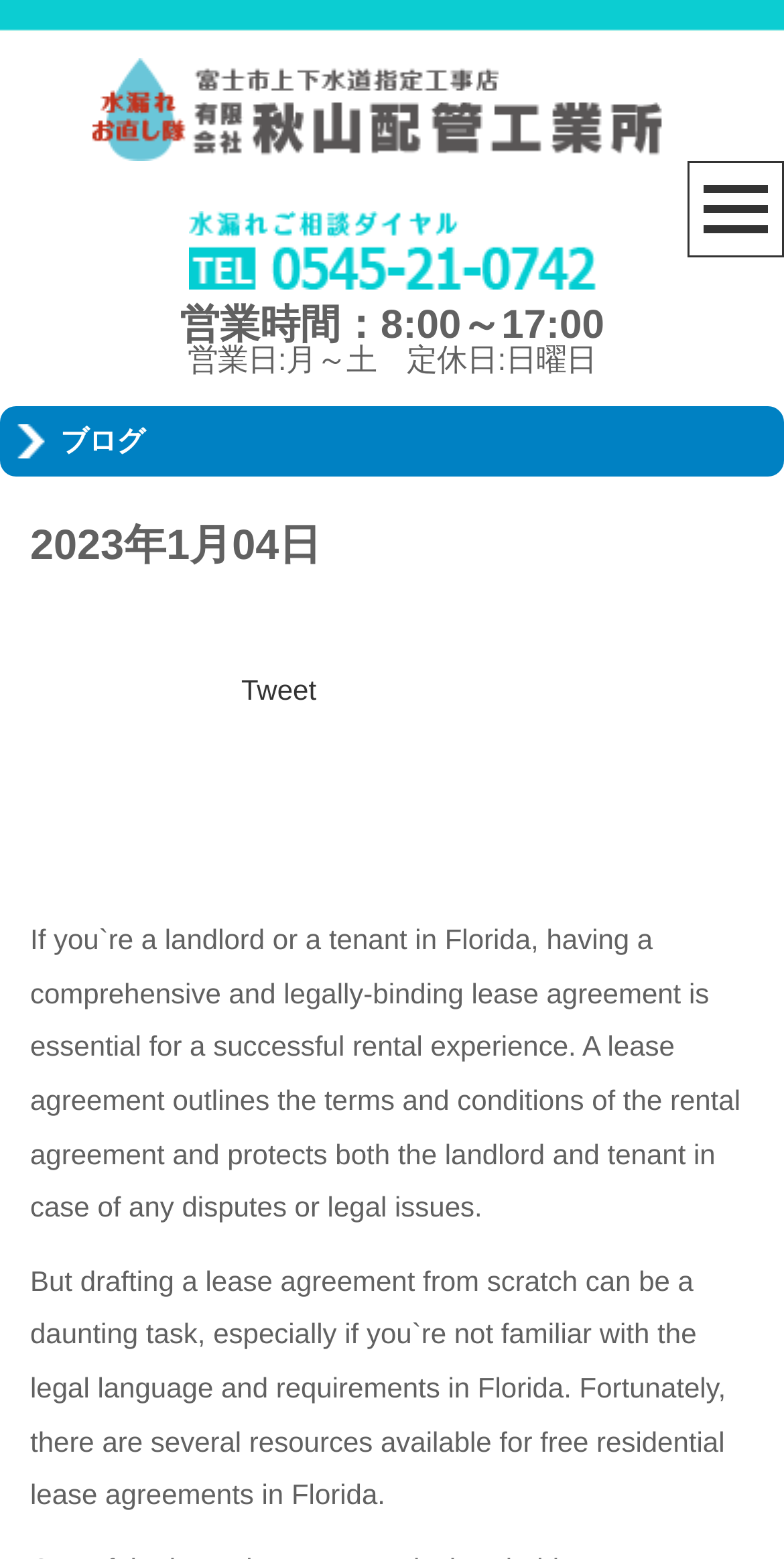Locate the bounding box of the user interface element based on this description: "Tweet".

[0.308, 0.432, 0.403, 0.453]